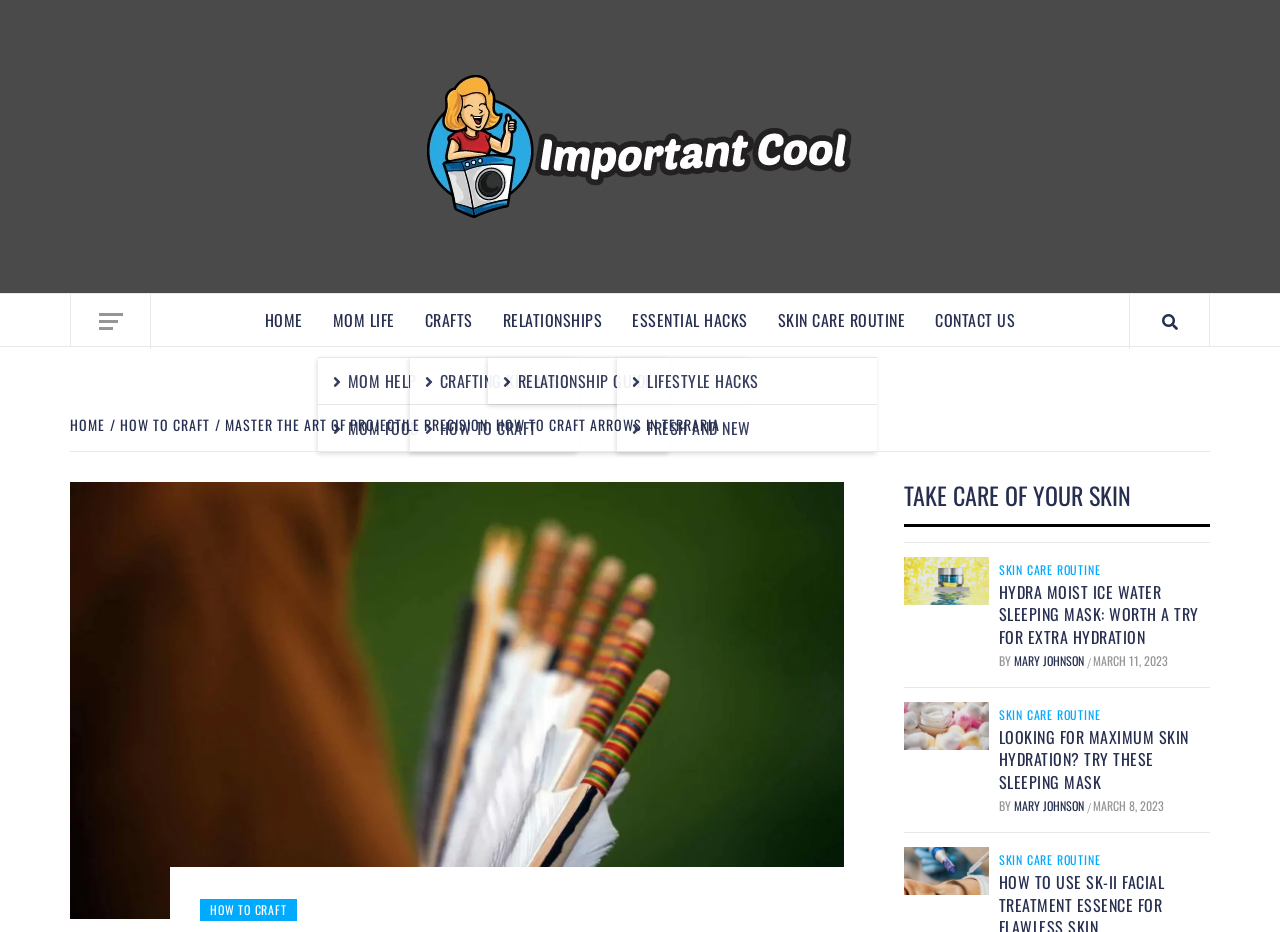Please specify the bounding box coordinates of the area that should be clicked to accomplish the following instruction: "Explore the 'CRAFTS' section". The coordinates should consist of four float numbers between 0 and 1, i.e., [left, top, right, bottom].

[0.32, 0.315, 0.381, 0.372]